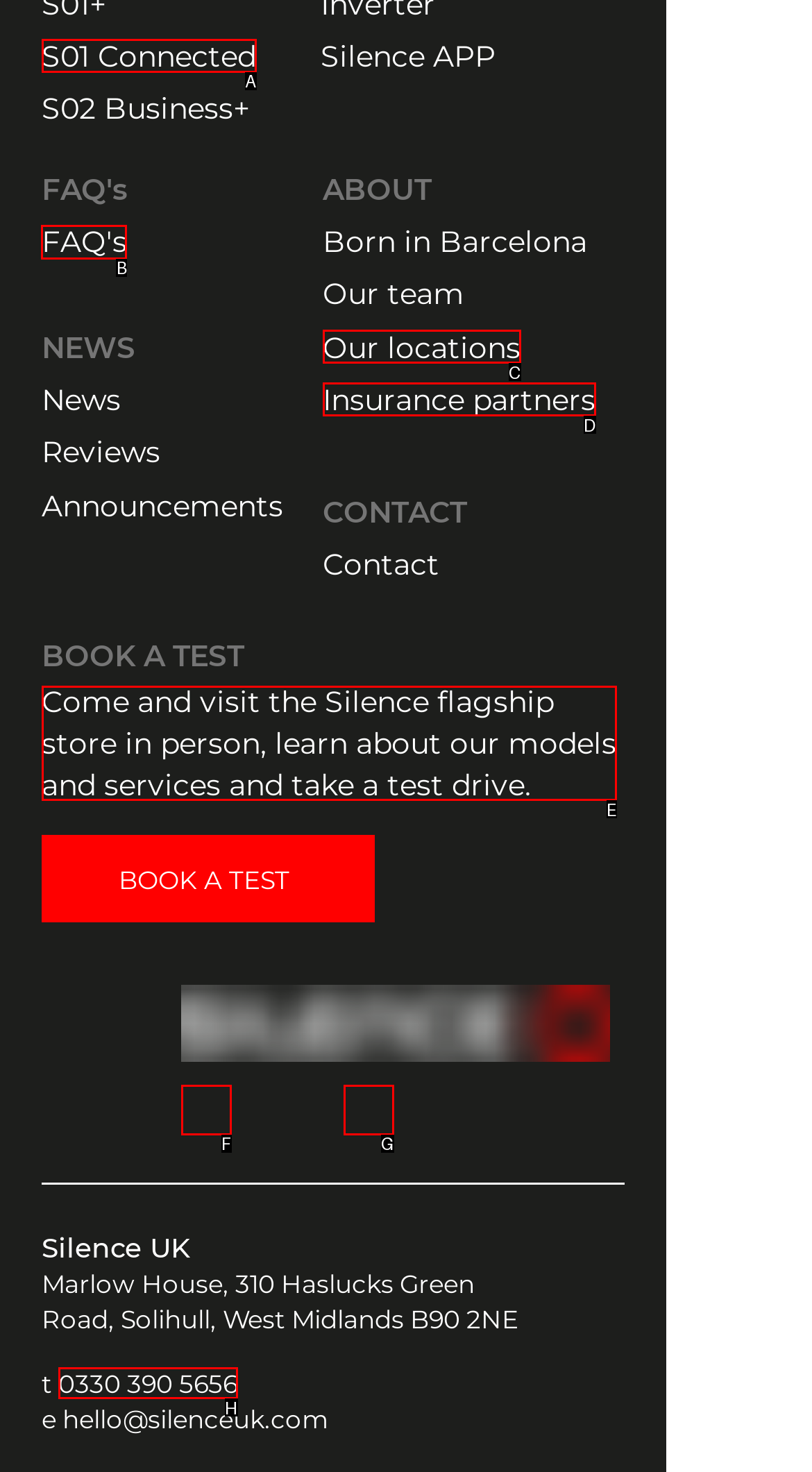Which option should be clicked to execute the following task: Browse the archives for 'April 2024'? Respond with the letter of the selected option.

None